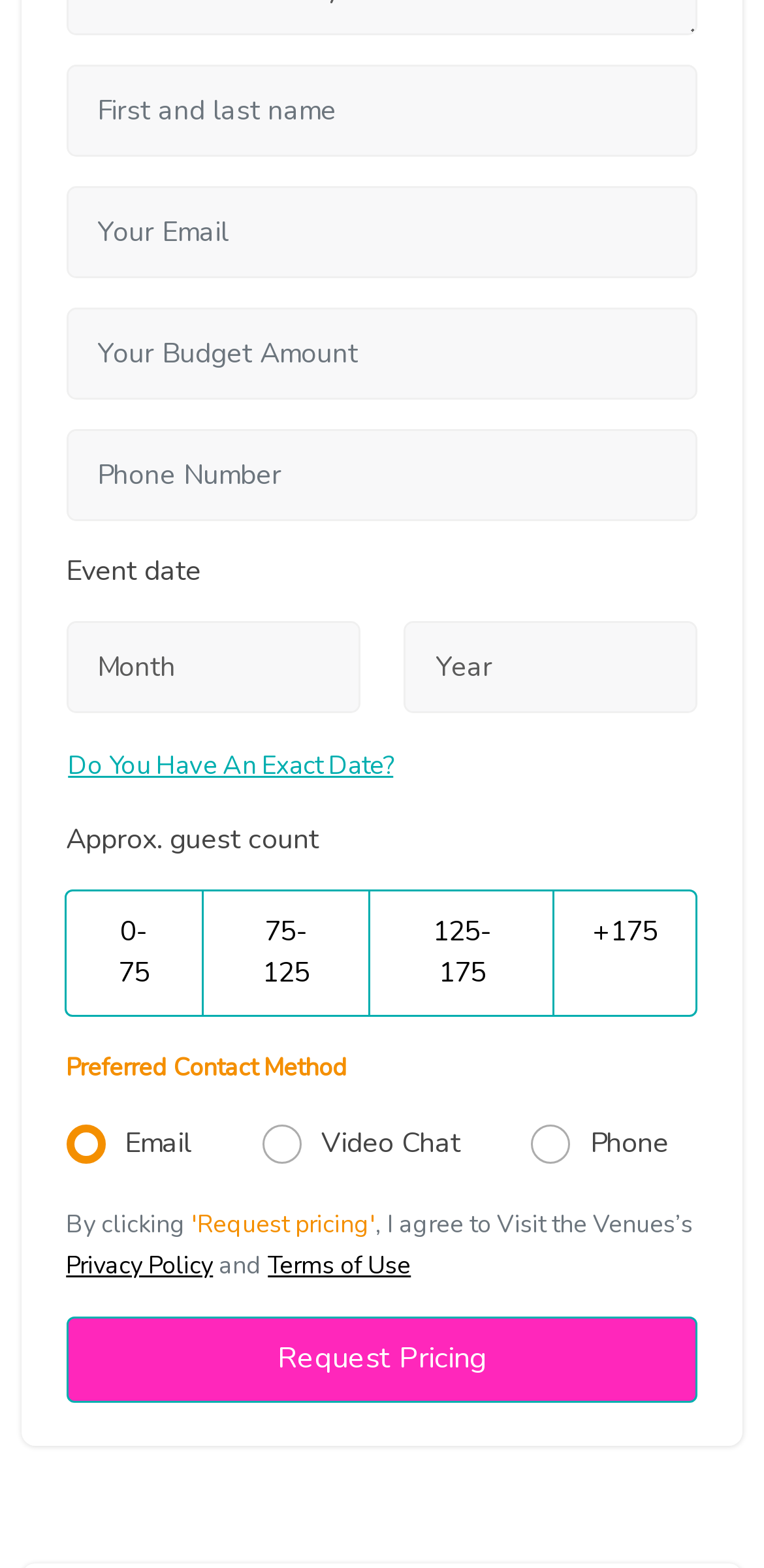Please identify the bounding box coordinates of the clickable region that I should interact with to perform the following instruction: "Subscribe to the newsletter". The coordinates should be expressed as four float numbers between 0 and 1, i.e., [left, top, right, bottom].

None